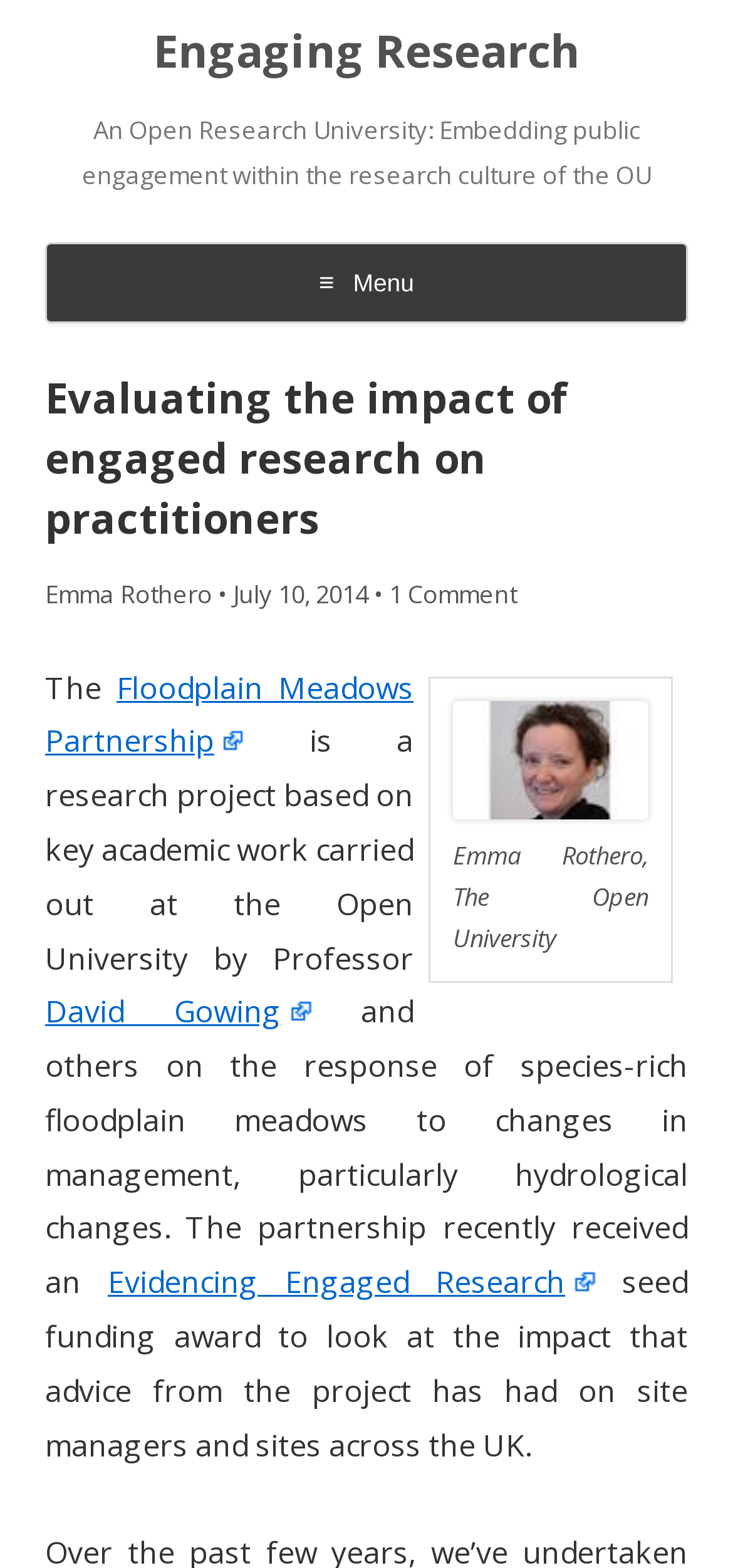Using the information shown in the image, answer the question with as much detail as possible: What is the topic of the research project?

The topic of the research project can be determined by reading the static text 'is a research project based on key academic work carried out at the Open University by Professor David Gowing and others on the response of species-rich floodplain meadows to changes in management, particularly hydrological changes'.